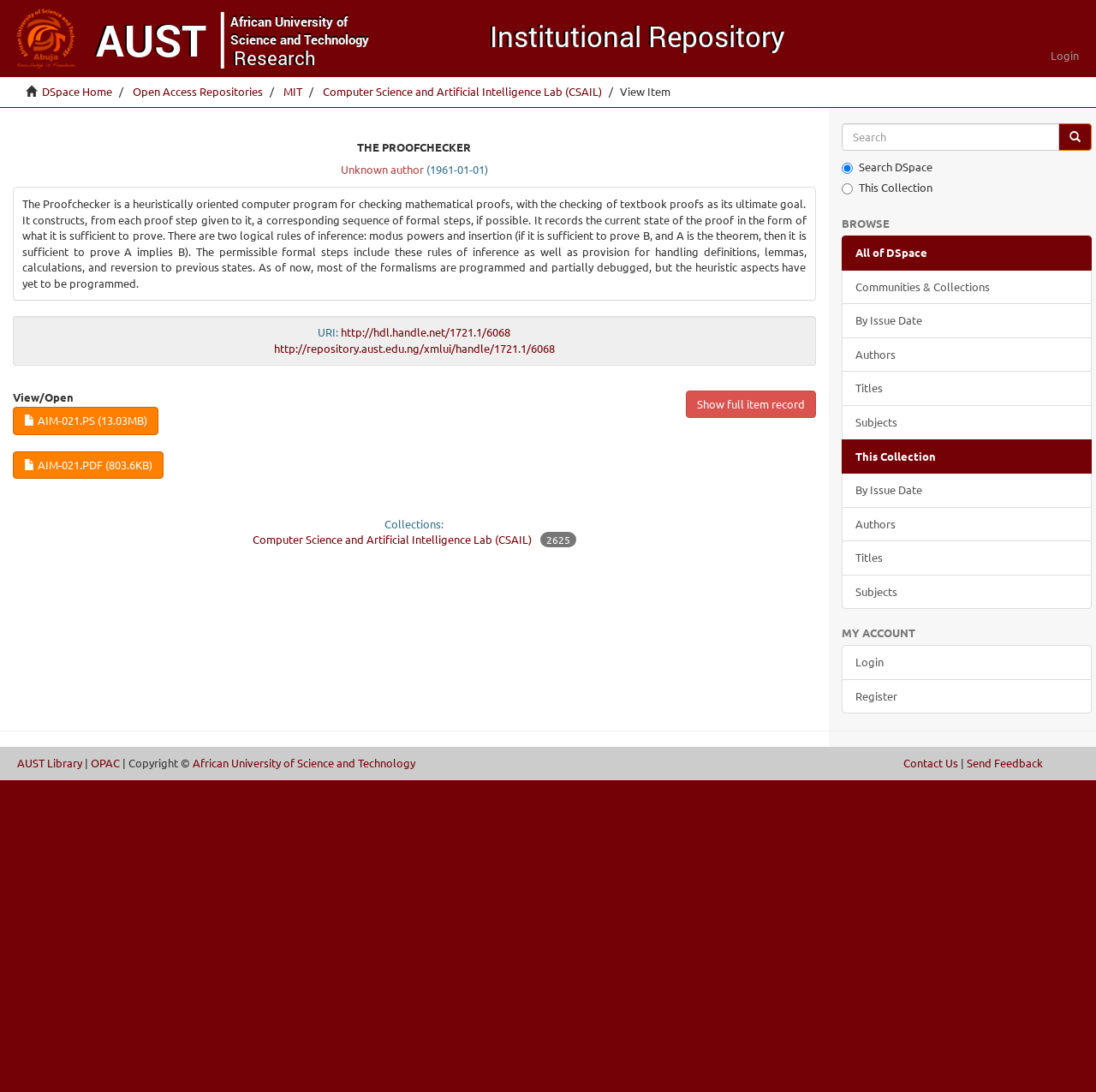Write a detailed summary of the webpage.

The webpage is titled "The Proofchecker" and appears to be a repository item page. At the top left, there is a large image taking up most of the width. To the top right, there are several links, including "Login", "DSpace Home", "Open Access Repositories", "MIT", and "Computer Science and Artificial Intelligence Lab (CSAIL)". 

Below the image, there is a heading "THE PROOFCHECKER" followed by a description of the proofchecker, which is a computer program for checking mathematical proofs. The description is a lengthy paragraph that explains the program's functionality and goals.

To the right of the description, there is a section with metadata about the item, including the author, date, and URI. There are also links to download the item in different formats, such as PS and PDF.

Below the metadata section, there are several links and headings, including "View/ Open", "Show full item record", and "Collections:". The "Collections:" section lists the item's collection, which is "Computer Science and Artificial Intelligence Lab (CSAIL)".

To the right of the main content area, there is a sidebar with several sections. The top section has a search box and a "Go" button. Below that, there are radio buttons to select the search scope, either "Search DSpace" or "This Collection". 

The next section is headed "BROWSE" and contains links to browse different categories, such as "Communities & Collections", "By Issue Date", "Authors", "Titles", and "Subjects". There are also links to browse the current collection.

The final section is headed "MY ACCOUNT" and contains links to "Login" and "Register". At the very bottom of the page, there is a footer with links to "OPAC", "African University of Science and Technology", "Contact Us", and "Send Feedback", as well as a copyright notice.